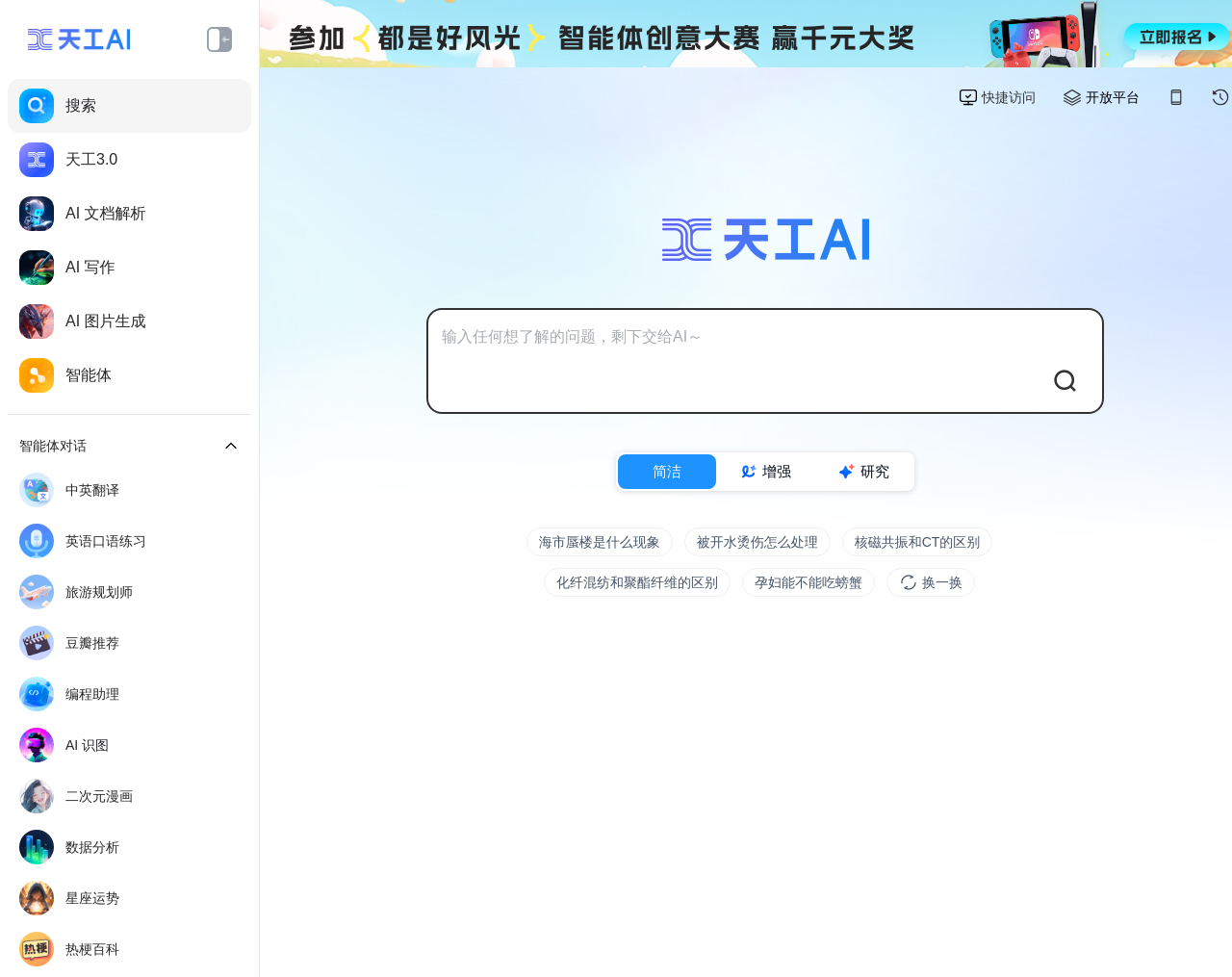Answer this question using a single word or a brief phrase:
What is the main function of this webpage?

Dialogue AI assistant